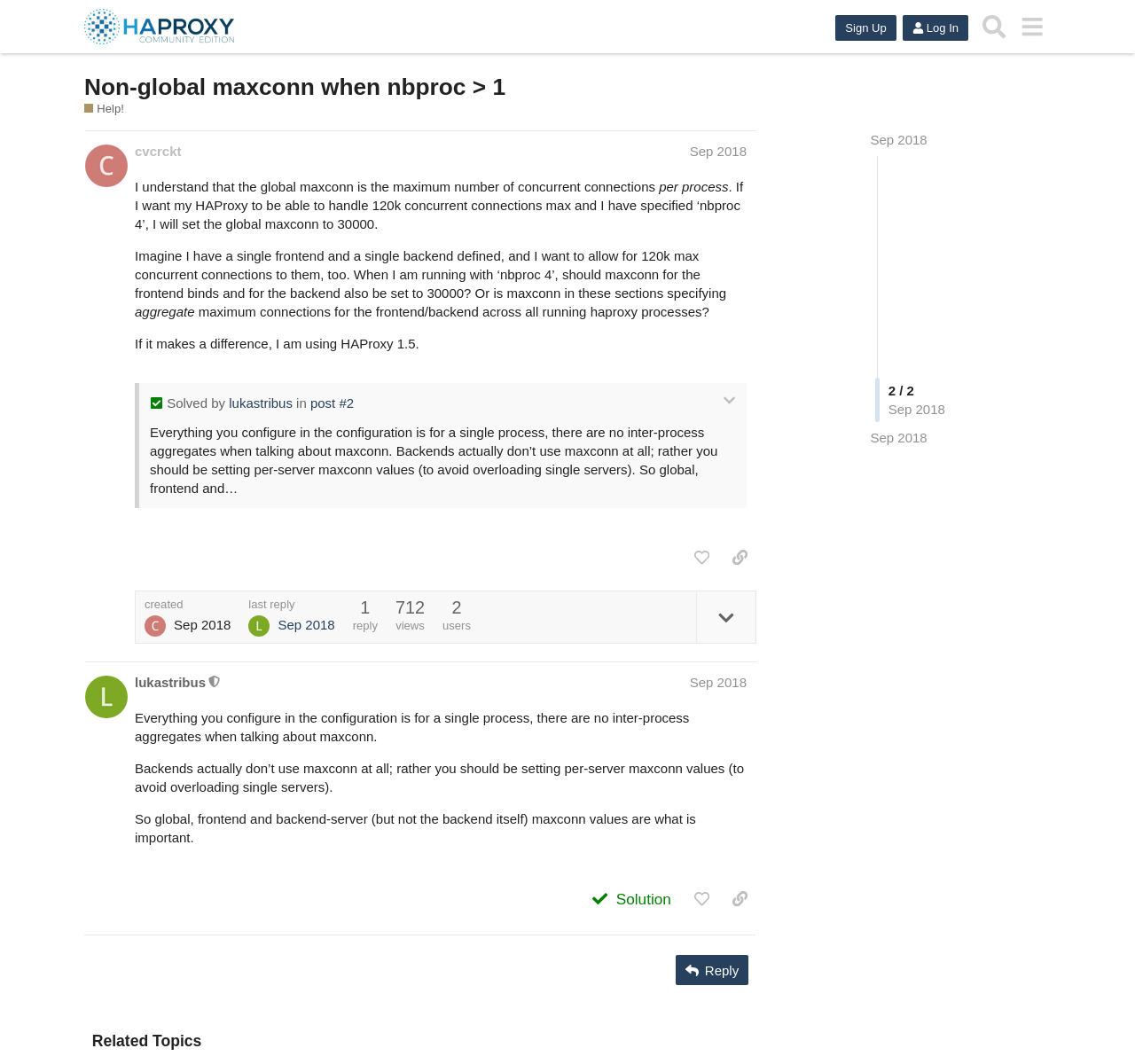Refer to the image and provide an in-depth answer to the question:
What is the maximum number of concurrent connections the user wants to handle?

The user wants to handle 120k concurrent connections, as mentioned in the post 'I understand that the global maxconn is the maximum number of concurrent connections per process. If I want my HAProxy to be able to handle 120k concurrent connections max and...'.